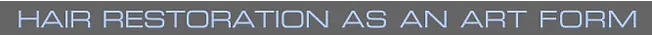Use a single word or phrase to answer the question:
What is the background of the image?

Muted